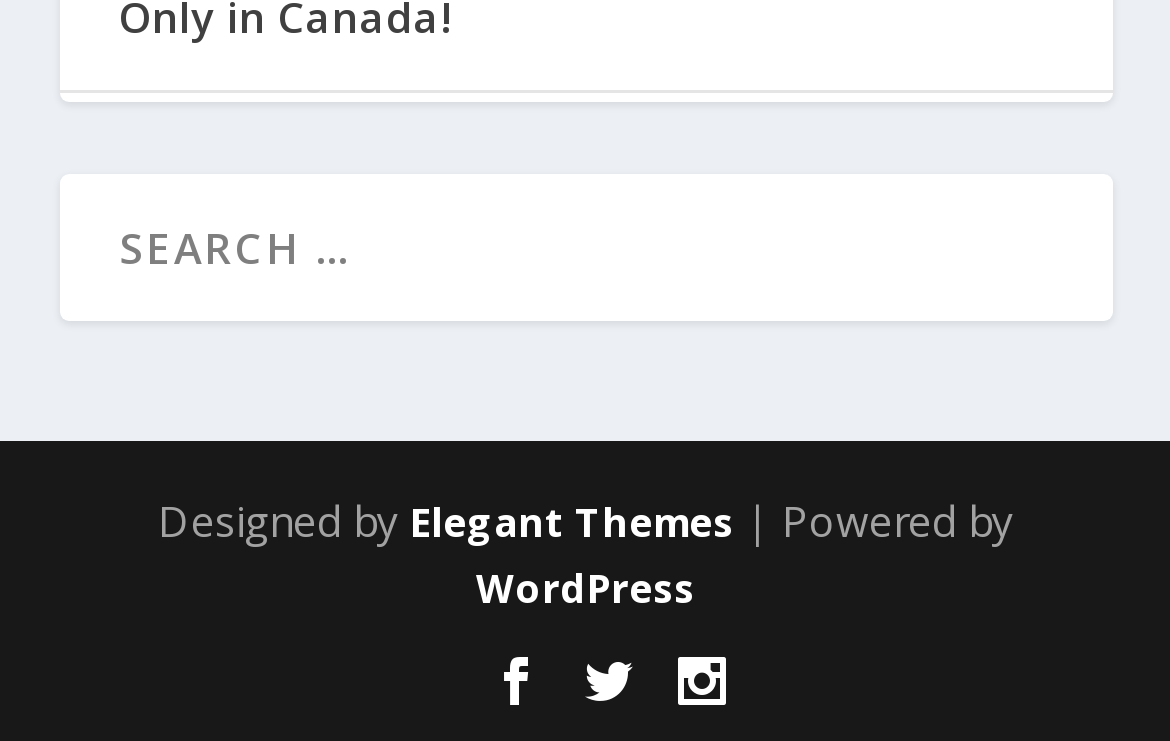What is the date range listed on the webpage?
Please elaborate on the answer to the question with detailed information.

The webpage lists specific dates, including January 6th, January 7th-8th, January 9th-10th, and January 11th, which might be related to a meal plan or a schedule for cooking certain recipes.